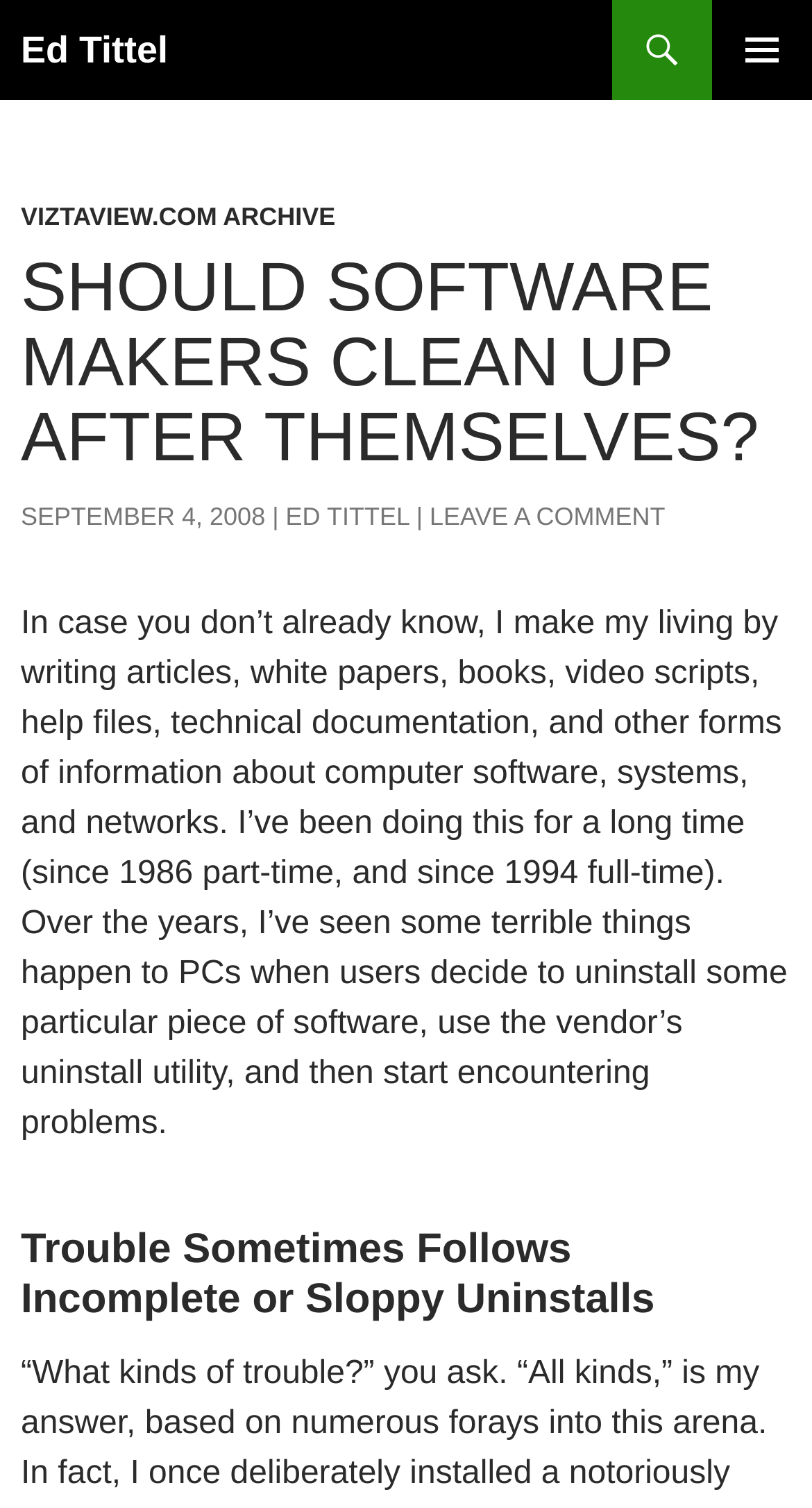What is the date of the article?
Provide a fully detailed and comprehensive answer to the question.

The date of the article is mentioned on the webpage as 'SEPTEMBER 4, 2008', which is also linked to a time element.